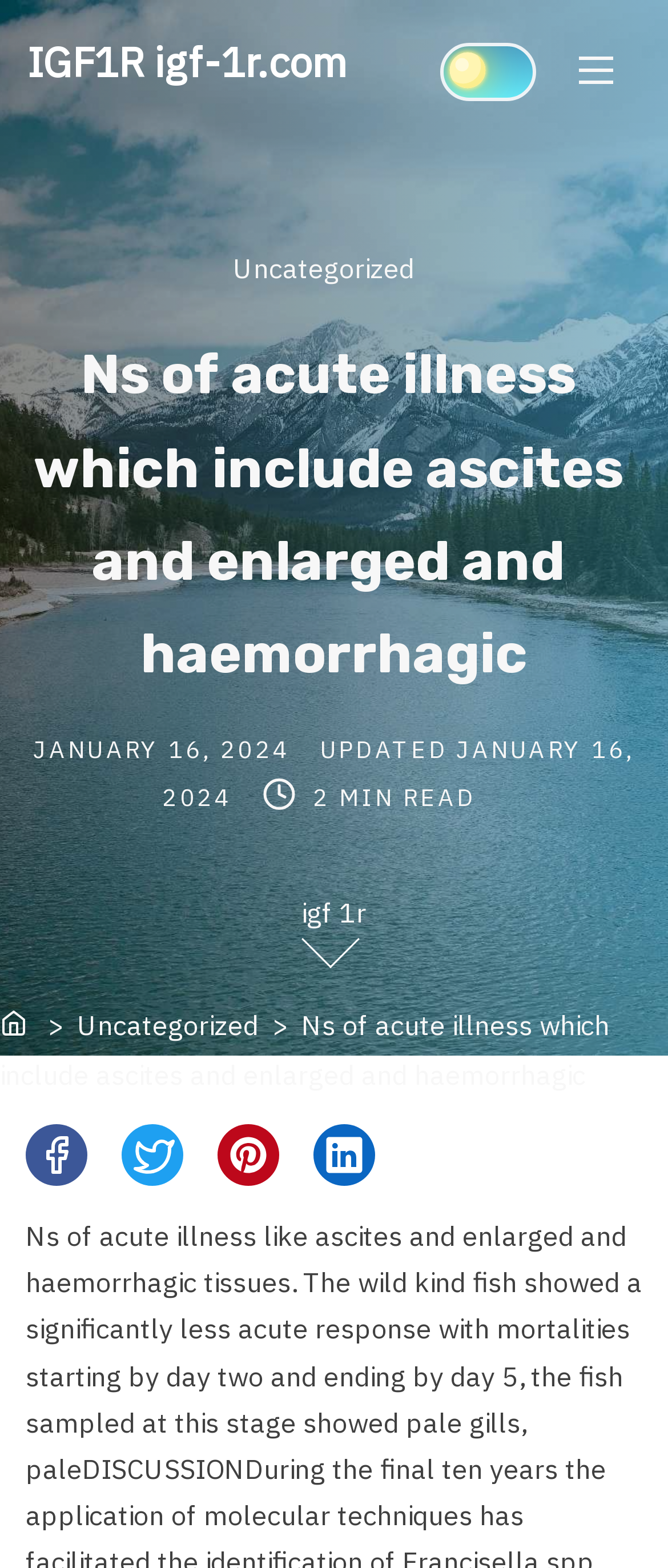Please specify the bounding box coordinates of the clickable region to carry out the following instruction: "Read the post categorized as Uncategorized". The coordinates should be four float numbers between 0 and 1, in the format [left, top, right, bottom].

[0.349, 0.16, 0.651, 0.181]